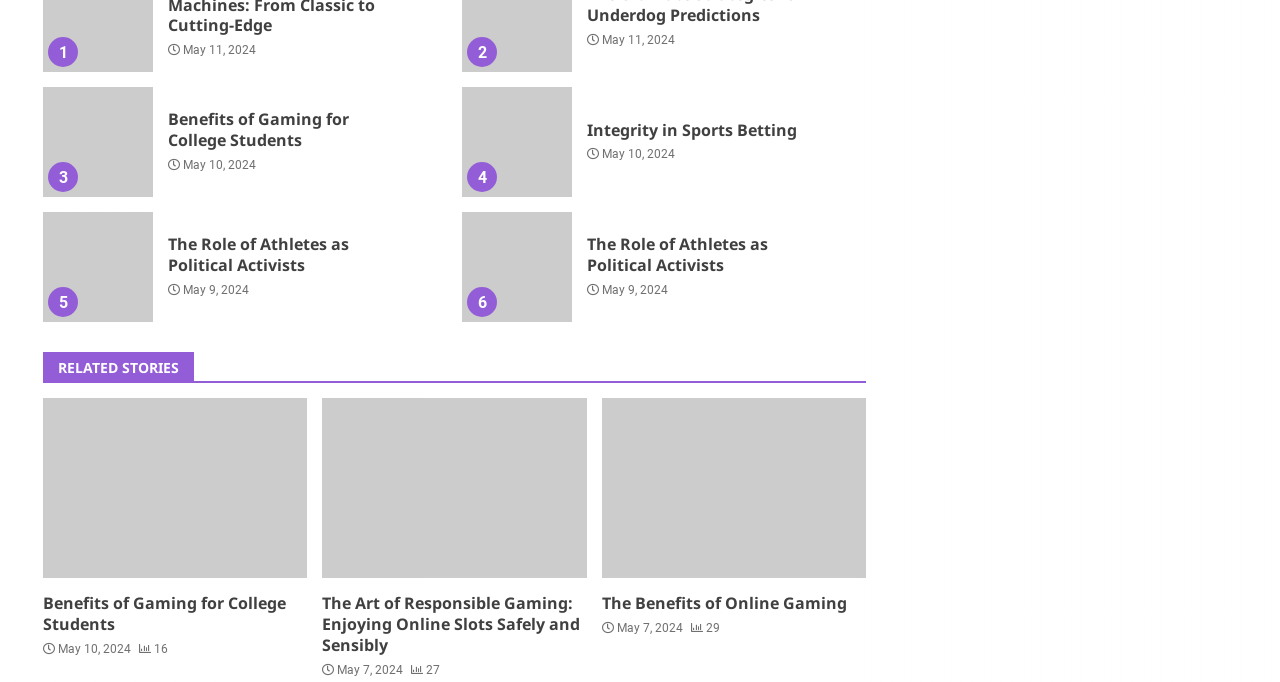How many articles are listed under 'RELATED STORIES'?
Answer the question with a single word or phrase, referring to the image.

3